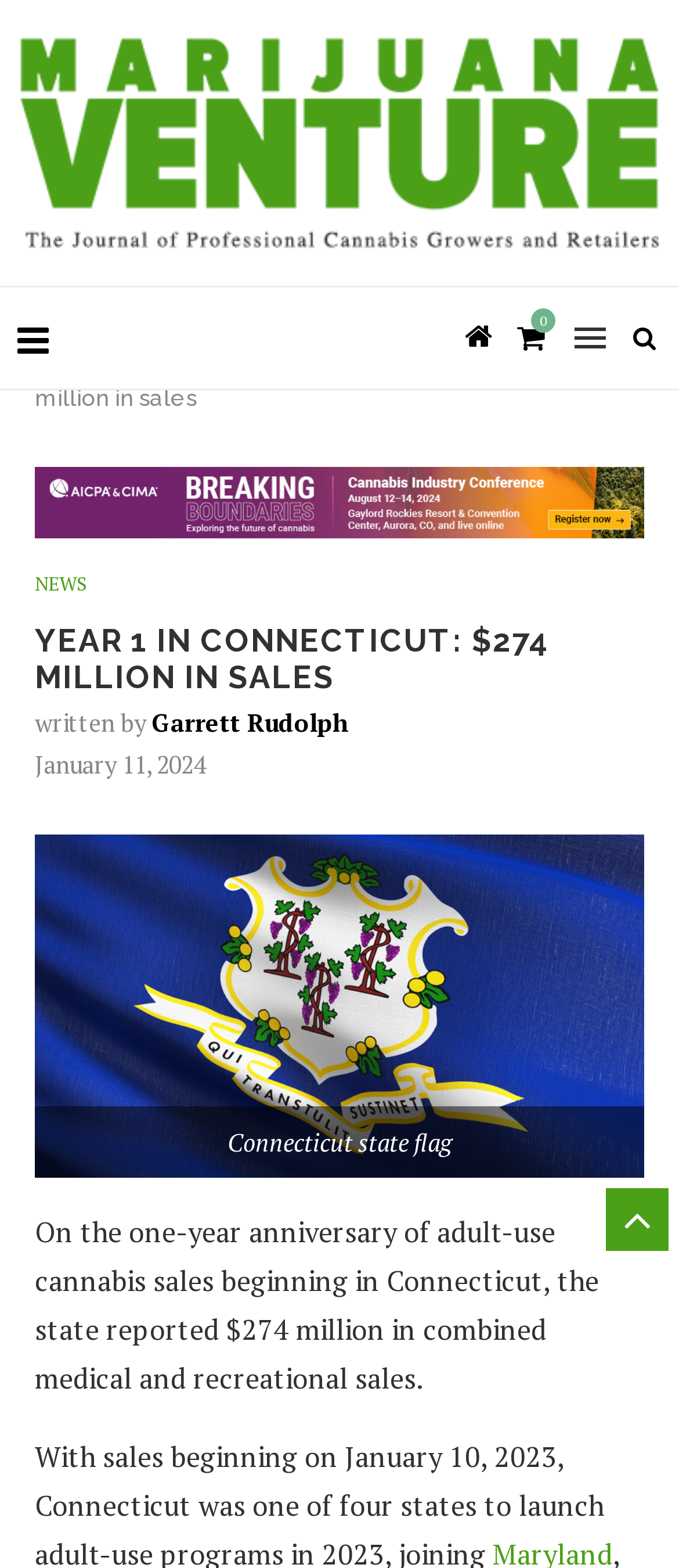Write a detailed summary of the webpage.

The webpage is an article about the one-year anniversary of adult-use cannabis sales in Connecticut, with a reported $274 million in combined medical and recreational sales. 

At the top, there is a logo of "Marijuana Venture" on the left, and a set of social media links on the right. Below the logo, there are navigation links to "Home" and "News". 

The main title "Year 1 in Connecticut: $274 million in sales" is centered, followed by a large heading "YEAR 1 IN CONNECTICUT: $274 MILLION IN SALES". 

The article is written by Garrett Rudolph, and the publication date is January 11, 2024. 

Below the title, there is a large image with a caption "Connecticut state flag". 

The main content of the article is a single paragraph that summarizes the report, stating that Connecticut has reached $274 million in combined medical and recreational cannabis sales on the one-year anniversary of adult-use cannabis sales.